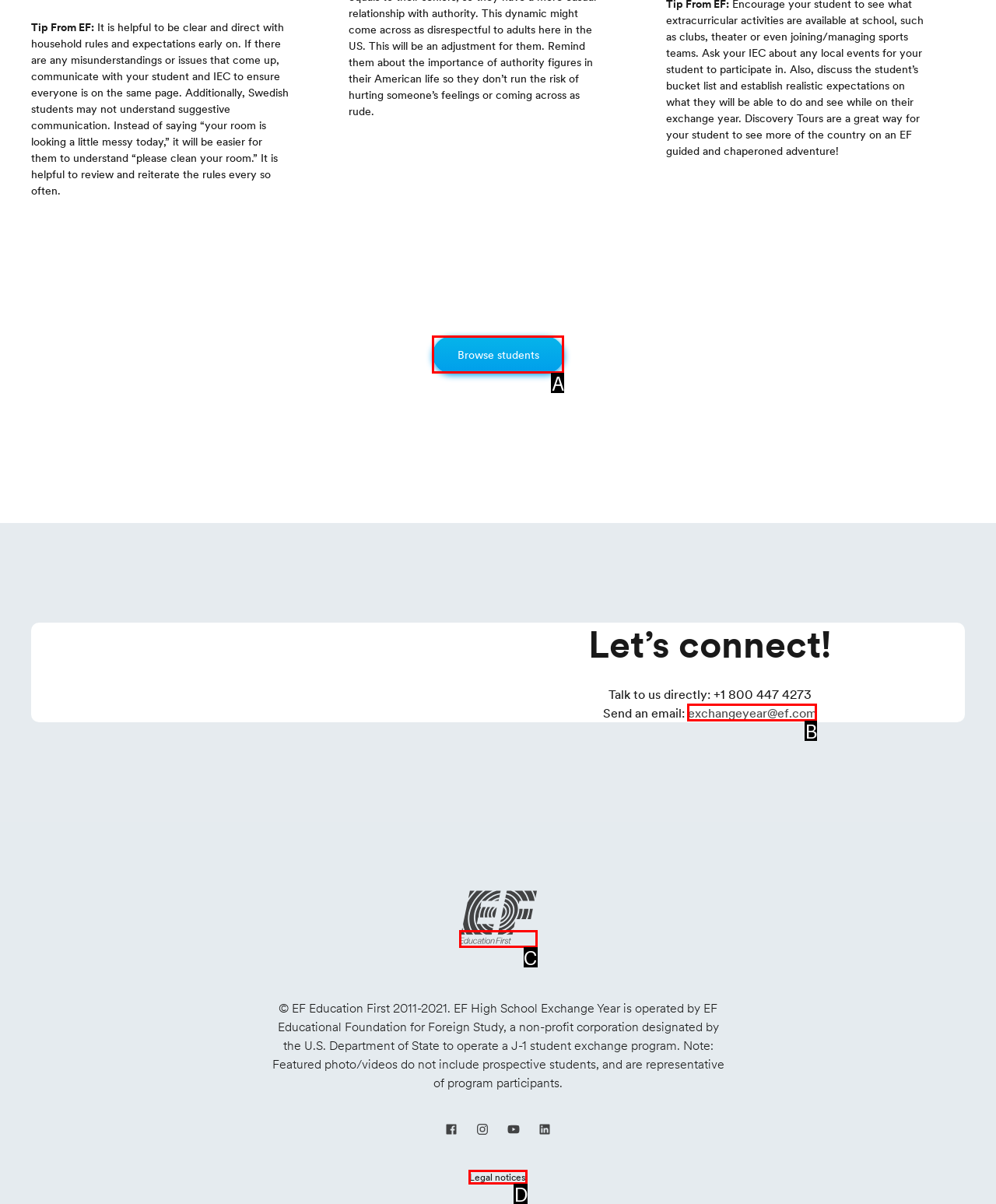Identify the letter of the UI element that fits the description: Legal notices
Respond with the letter of the option directly.

D